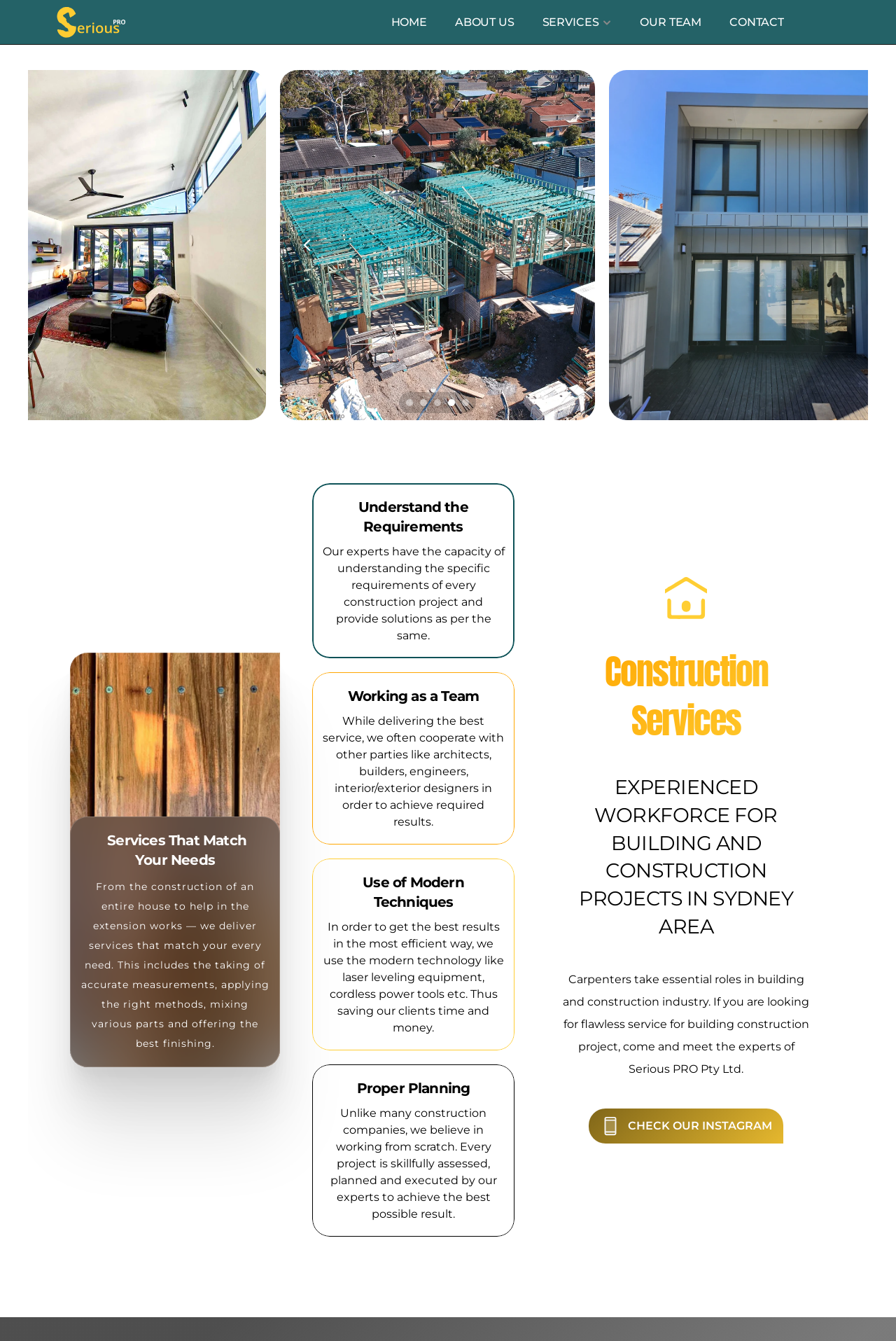Determine the bounding box for the HTML element described here: "aria-label="Scroll to page 4"". The coordinates should be given as [left, top, right, bottom] with each number being a float between 0 and 1.

[0.496, 0.292, 0.512, 0.308]